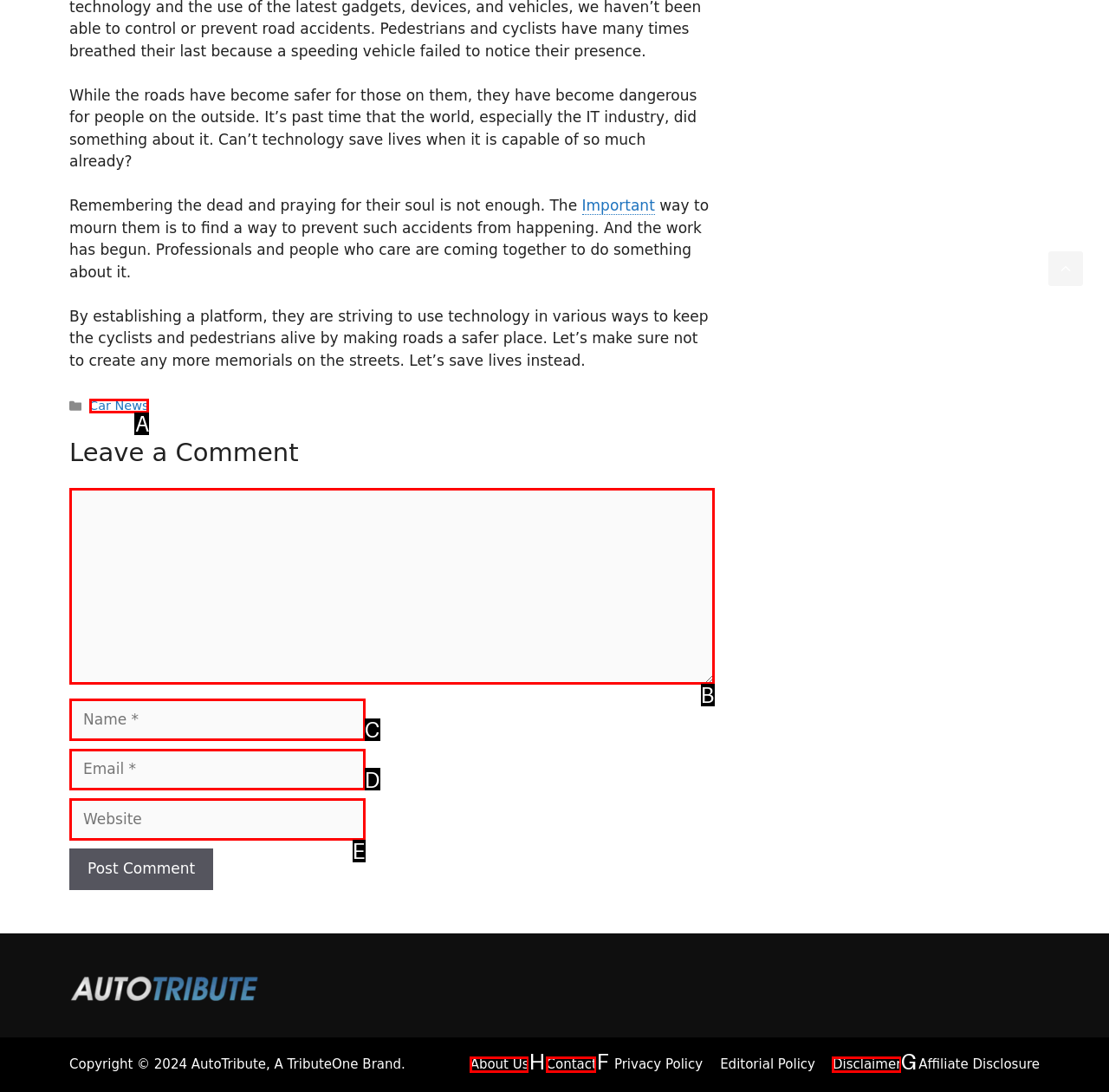Determine the HTML element to be clicked to complete the task: Click the 'About Us' link. Answer by giving the letter of the selected option.

H